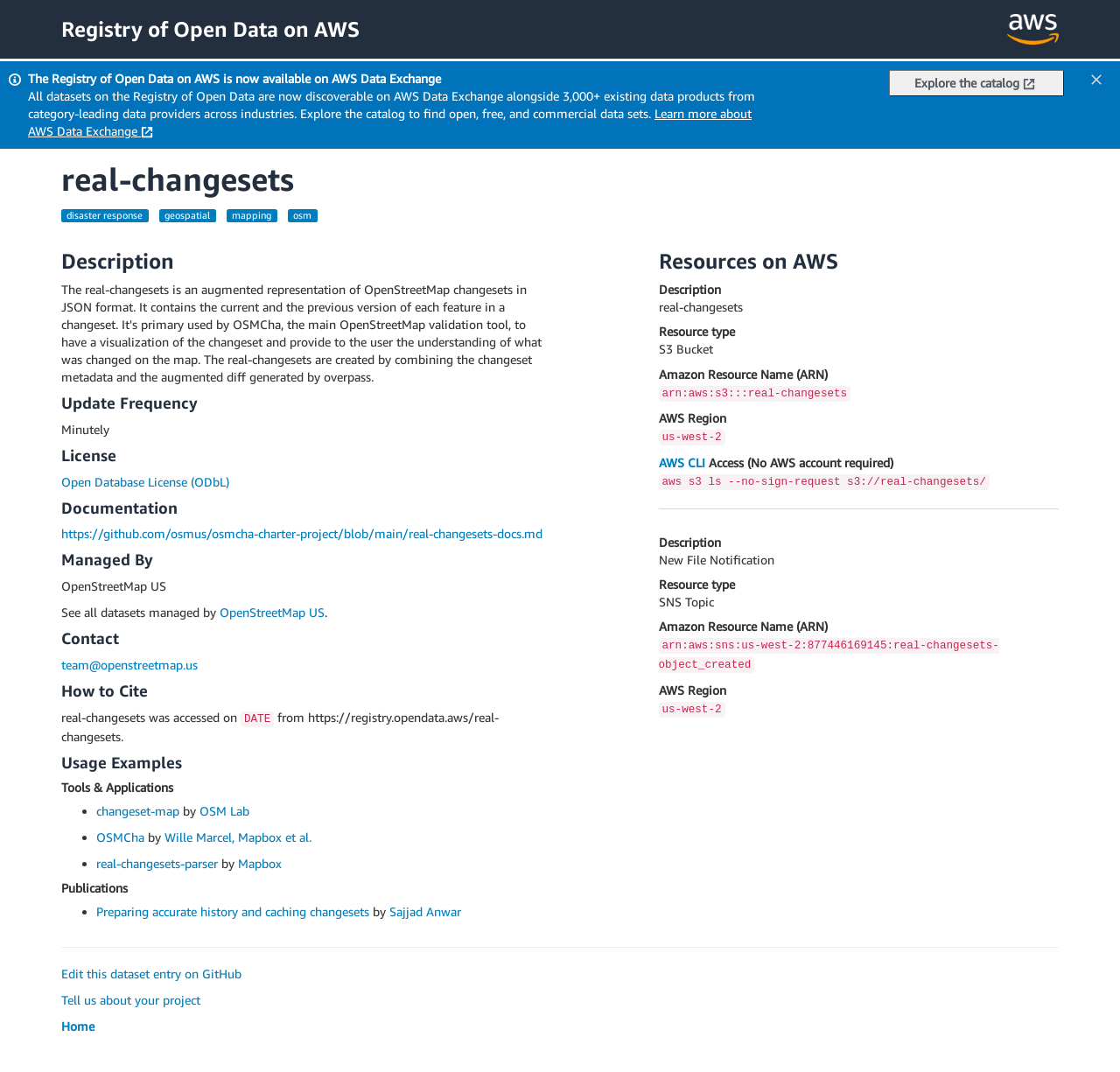Identify the bounding box coordinates for the UI element described as: "Wille Marcel, Mapbox et al.".

[0.147, 0.774, 0.278, 0.788]